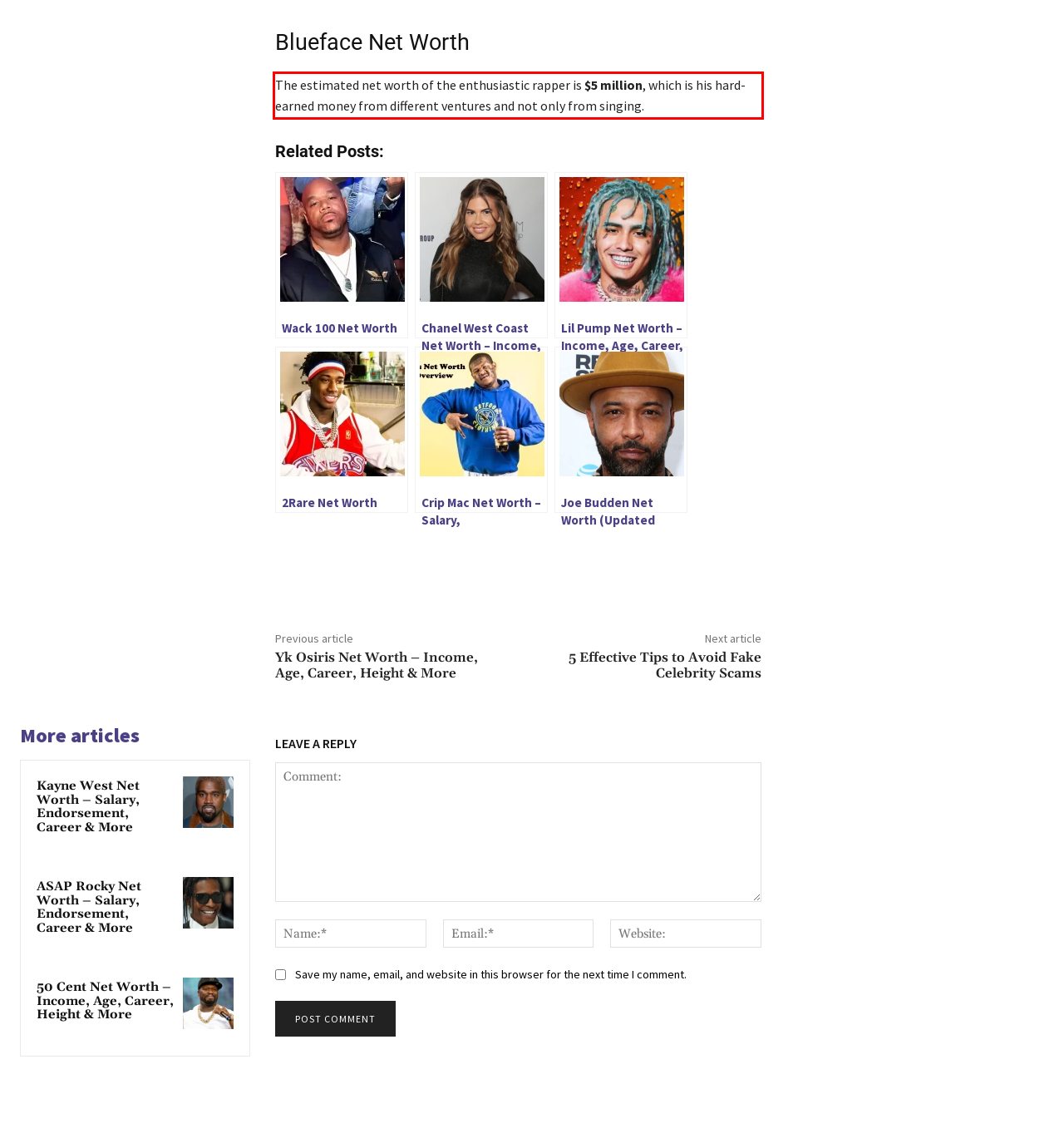Analyze the screenshot of a webpage where a red rectangle is bounding a UI element. Extract and generate the text content within this red bounding box.

The estimated net worth of the enthusiastic rapper is $5 million, which is his hard-earned money from different ventures and not only from singing.